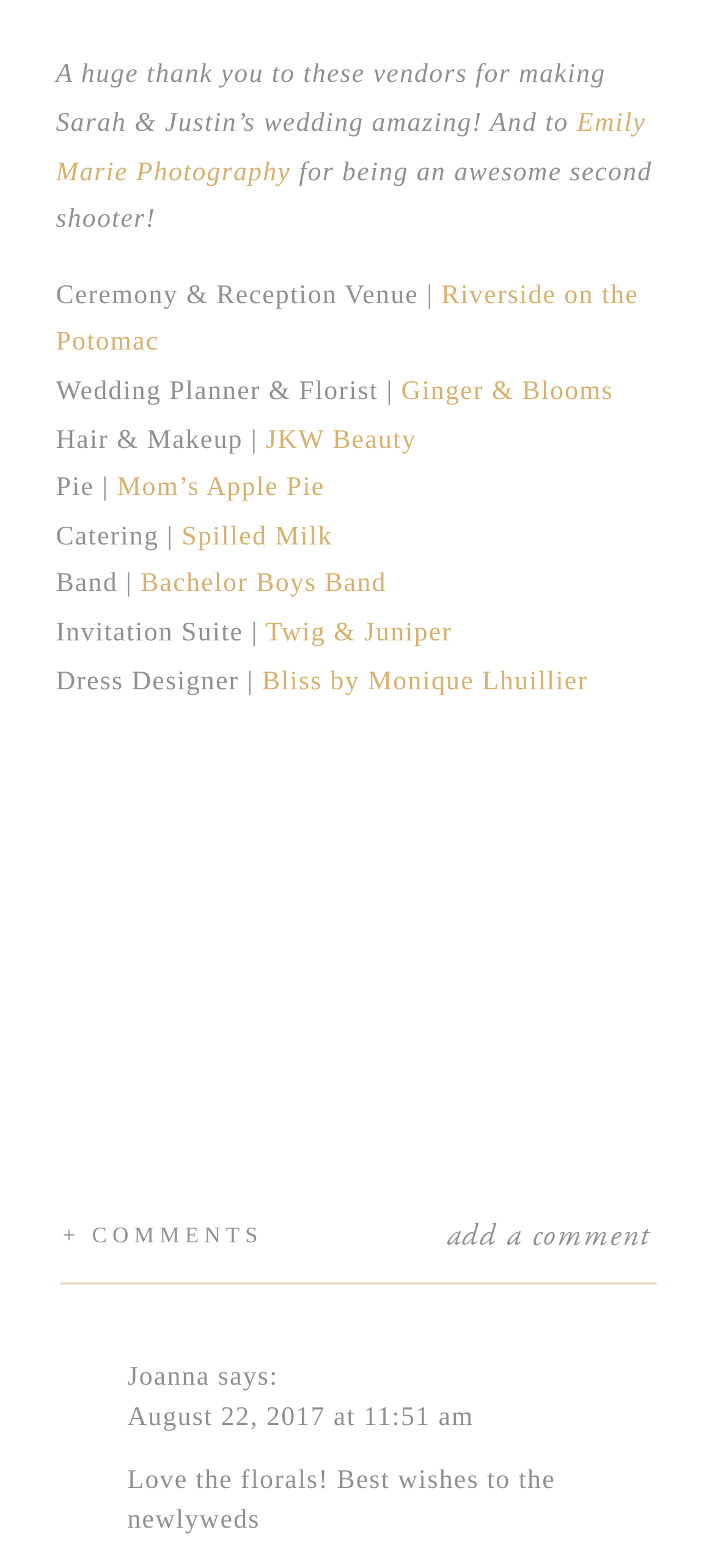Please examine the image and answer the question with a detailed explanation:
What is the name of the catering service?

I found the answer by looking at the text 'Catering |' and the link 'Spilled Milk' which is mentioned as a vendor, and based on the context, I inferred that Spilled Milk is the catering service.